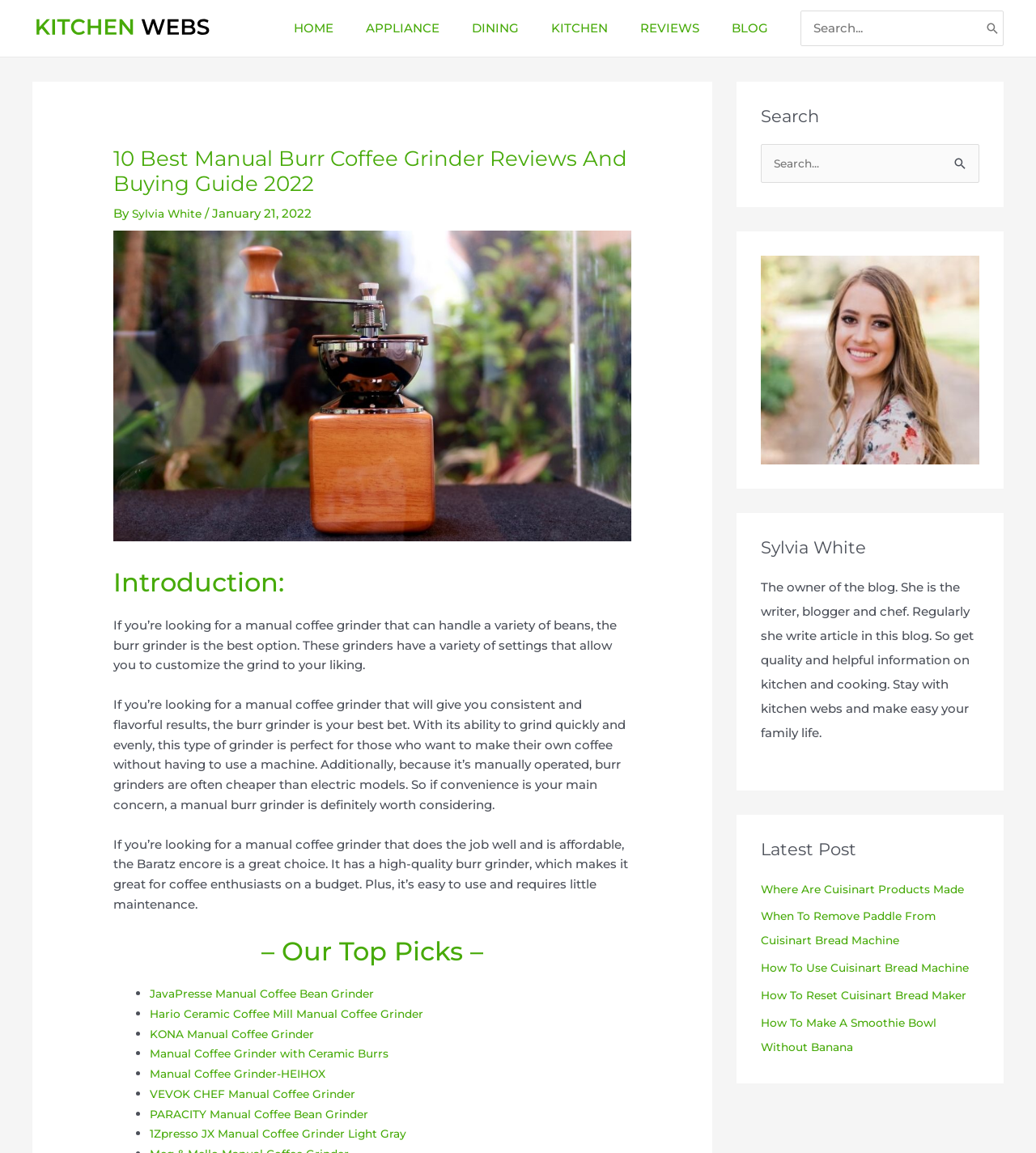Who wrote the article? Using the information from the screenshot, answer with a single word or phrase.

Sylvia White